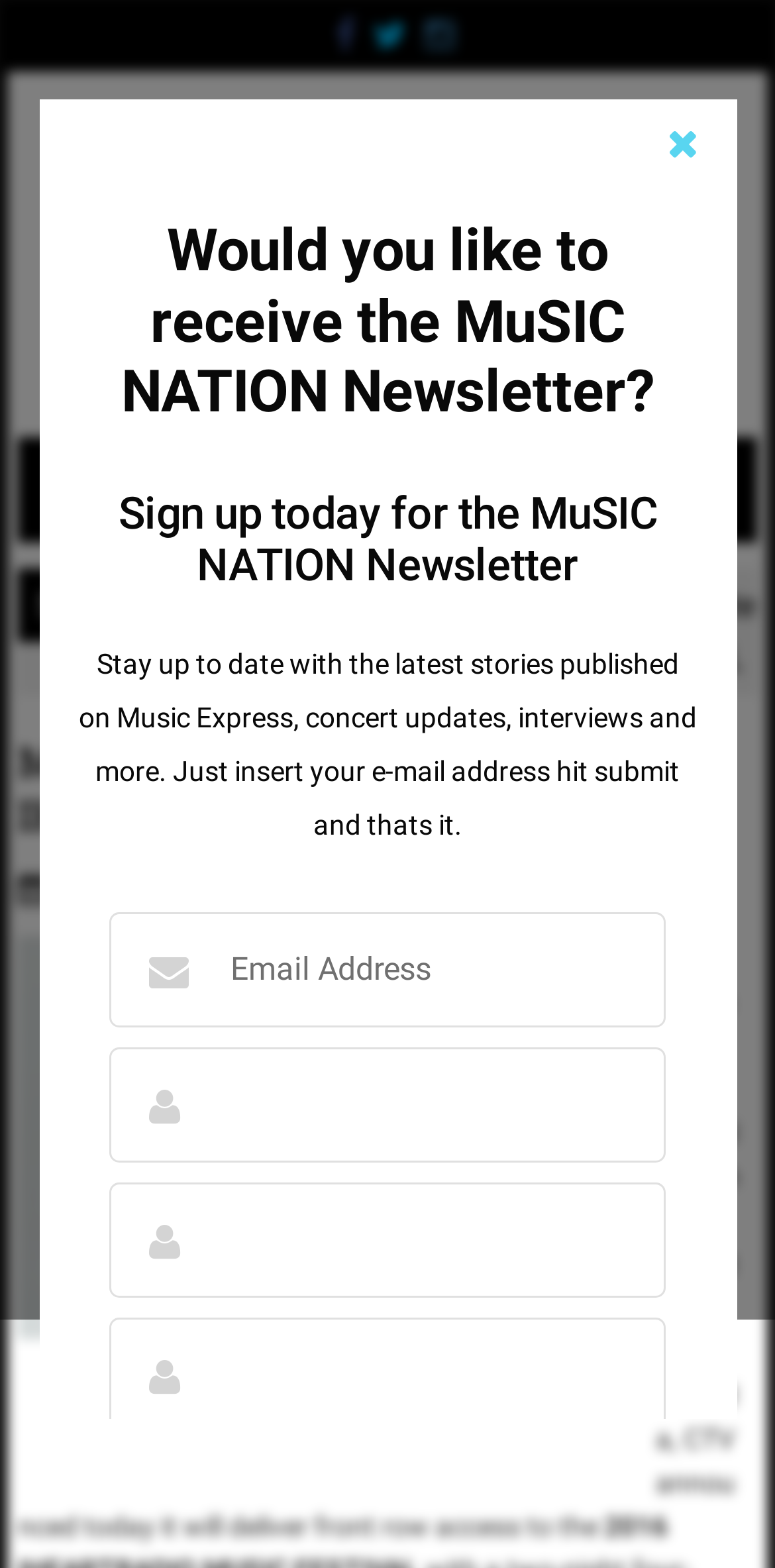Provide the bounding box coordinates of the HTML element this sentence describes: "October 5, 2016October 5, 2016". The bounding box coordinates consist of four float numbers between 0 and 1, i.e., [left, top, right, bottom].

[0.074, 0.555, 0.359, 0.579]